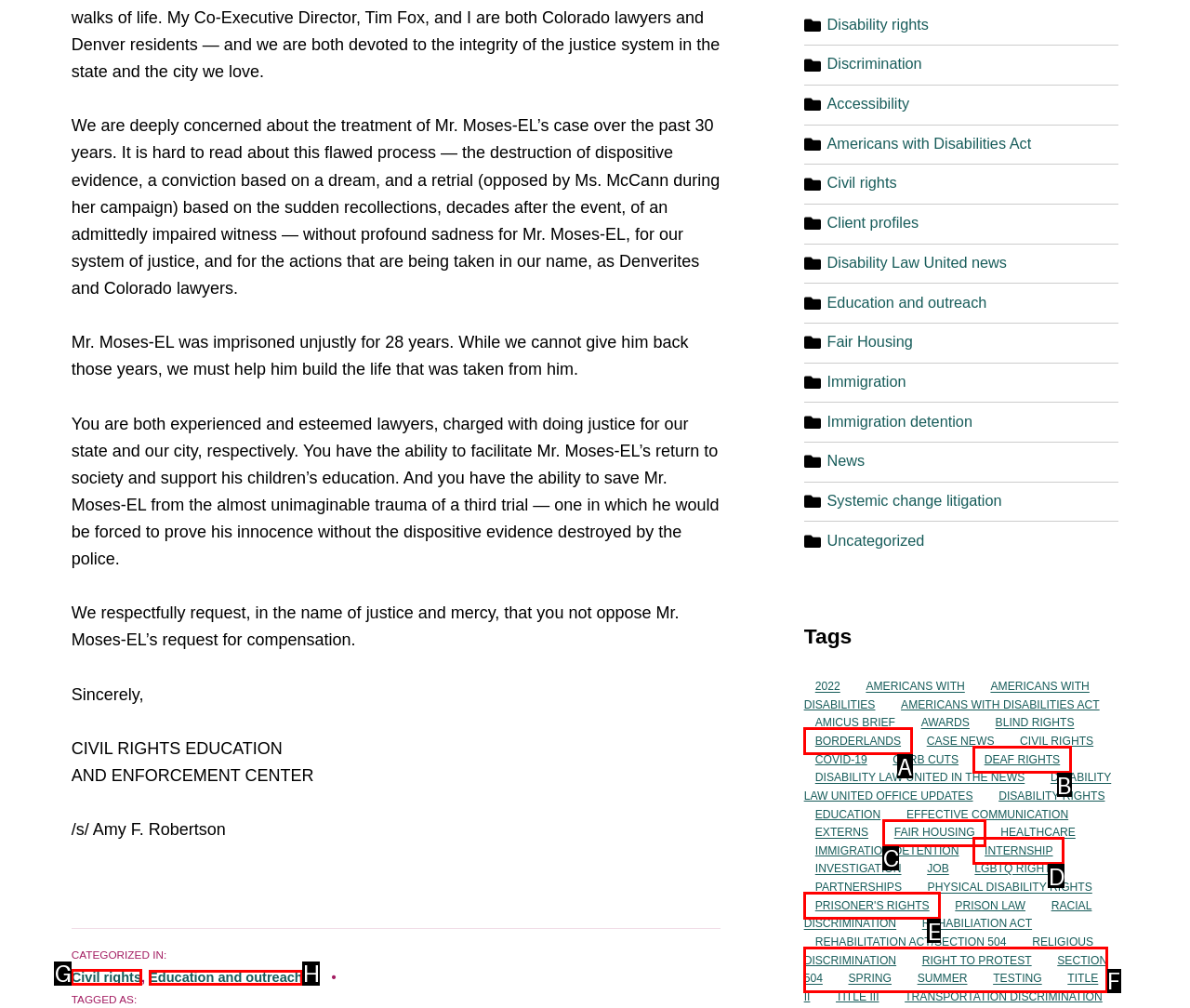Select the appropriate HTML element that needs to be clicked to execute the following task: Click on the 'Civil rights' link. Respond with the letter of the option.

G